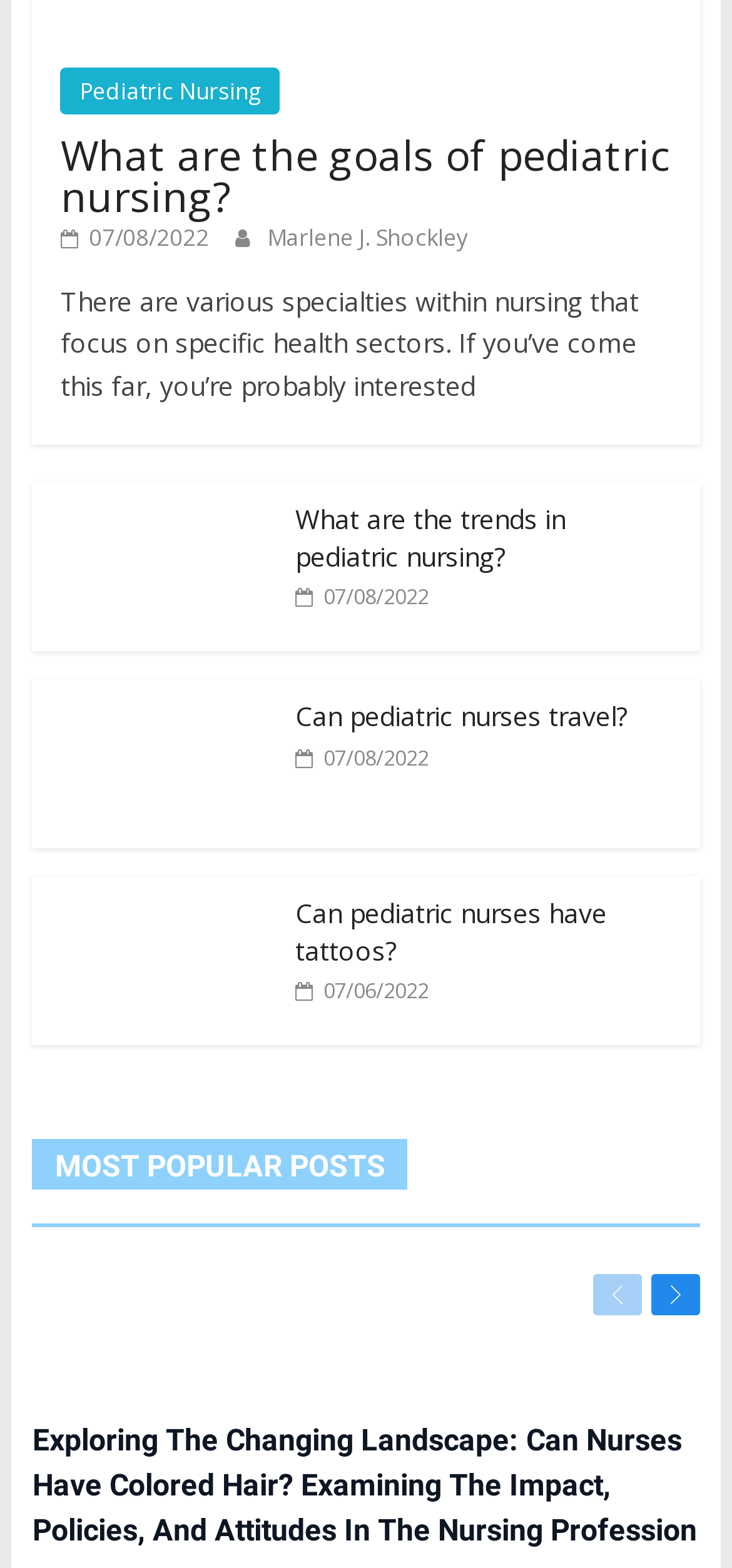Find the bounding box coordinates of the clickable region needed to perform the following instruction: "Read 'Can pediatric nurses travel?'". The coordinates should be provided as four float numbers between 0 and 1, i.e., [left, top, right, bottom].

[0.083, 0.433, 0.917, 0.469]